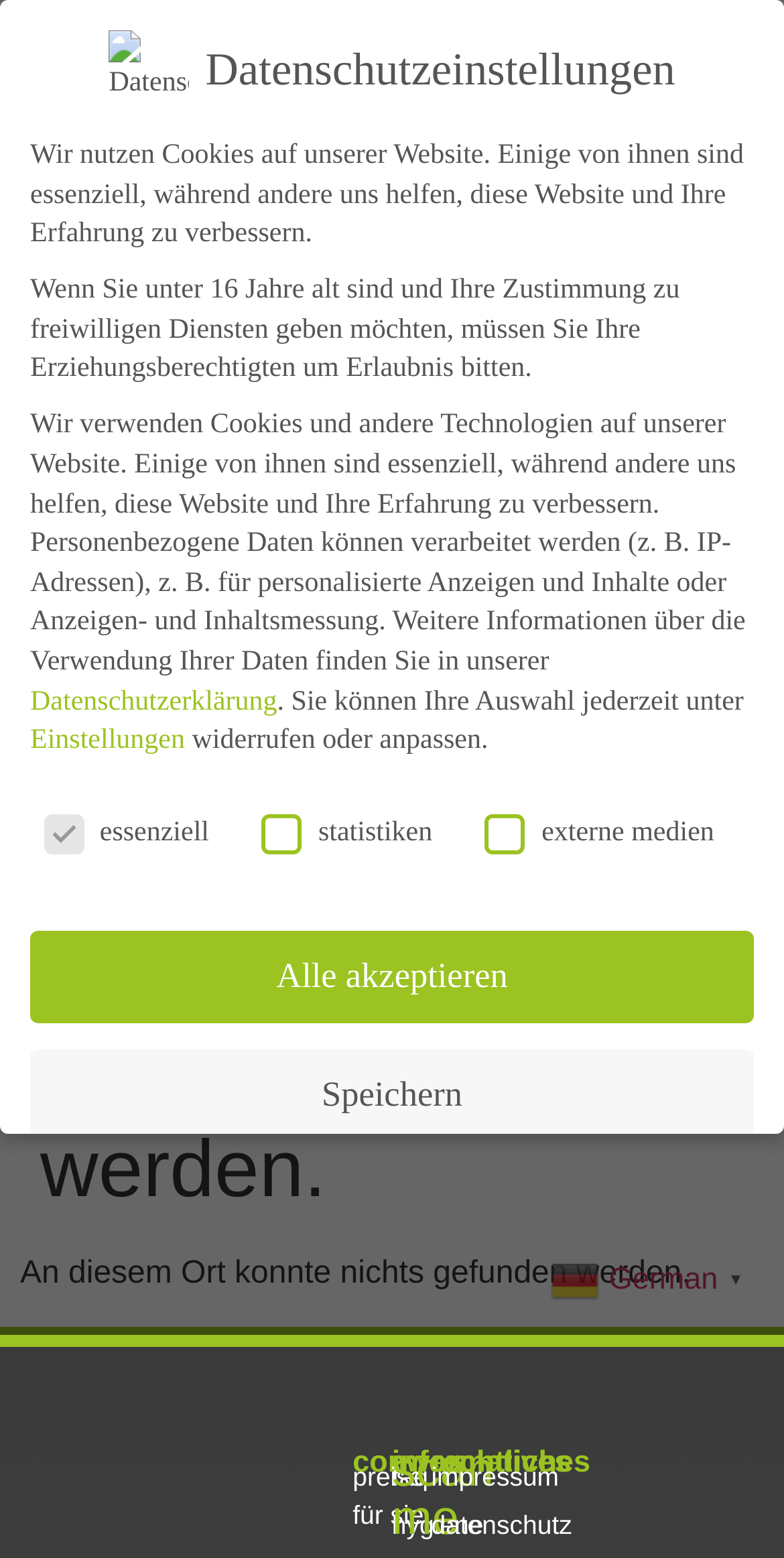Provide the bounding box coordinates for the specified HTML element described in this description: "parent_node: externe medien name="cookieGroup[]" value="external-media"". The coordinates should be four float numbers ranging from 0 to 1, in the format [left, top, right, bottom].

[0.911, 0.523, 0.944, 0.539]